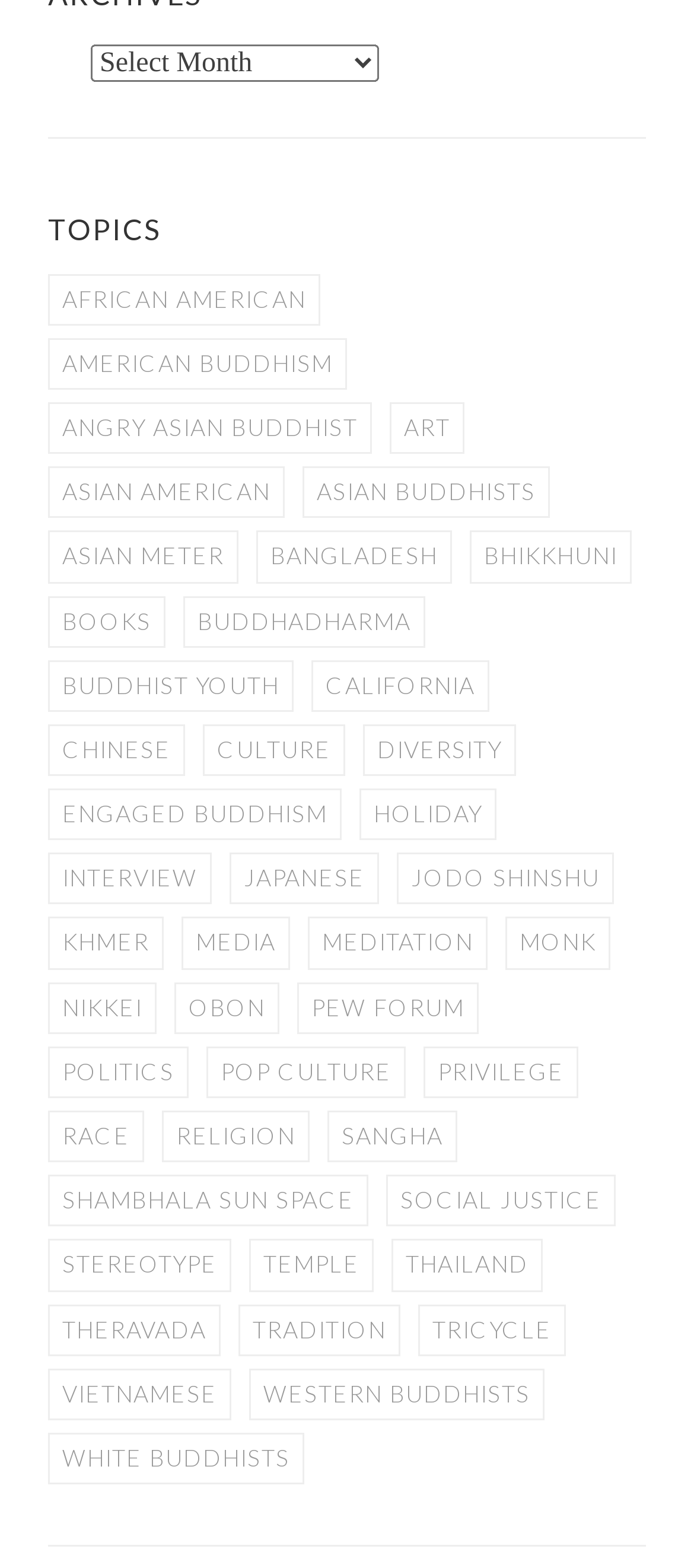What is the first topic listed? Observe the screenshot and provide a one-word or short phrase answer.

African American